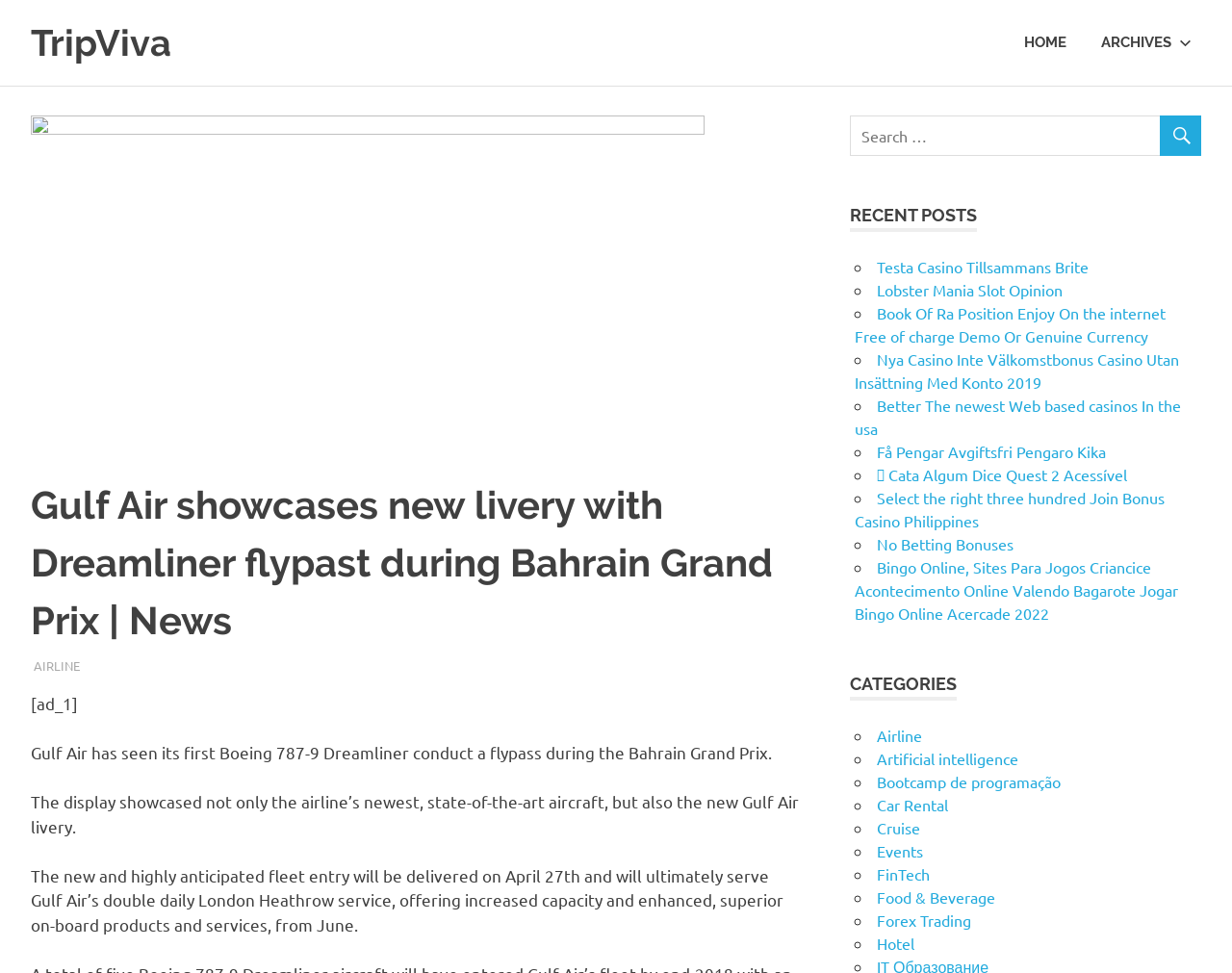Give a detailed account of the webpage, highlighting key information.

This webpage is about Gulf Air showcasing its new livery with a Dreamliner flypast during the Bahrain Grand Prix. At the top left, there is a link to "TripViva". On the top right, there is a primary menu with links to "HOME" and "ARCHIVES". Below the primary menu, there is a header section with a heading that reads "Gulf Air showcases new livery with Dreamliner flypast during Bahrain Grand Prix | News". 

To the right of the header, there are links to "APRIL 9, 2018", "ADMIN", and "AIRLINE". Below the header, there is a paragraph of text that describes Gulf Air's first Boeing 787-9 Dreamliner conducting a flypass during the Bahrain Grand Prix. The text also mentions the new Gulf Air livery and the delivery of the new fleet entry on April 27th.

Below the paragraph, there is a search bar with a button on the right. To the right of the search bar, there is a section titled "RECENT POSTS" with a list of links to various articles, including "Testa Casino Tillsammans Brite", "Lobster Mania Slot Opinion", and "Book Of Ra Position Enjoy On the internet Free of charge Demo Or Genuine Currency". 

Further down, there is a section titled "CATEGORIES" with a list of links to various categories, including "Airline", "Artificial intelligence", "Bootcamp de programação", and "Car Rental".